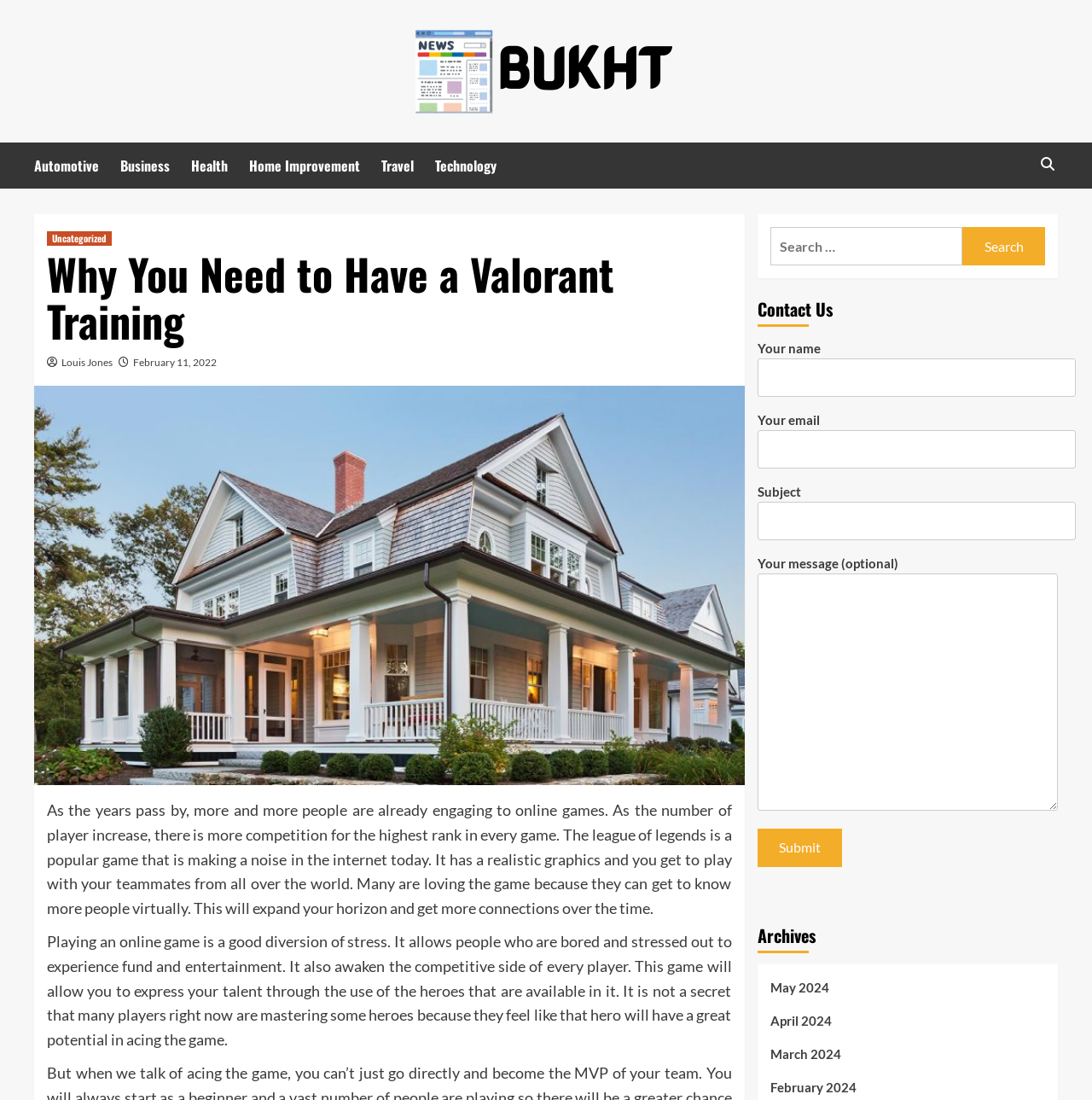Please indicate the bounding box coordinates for the clickable area to complete the following task: "Contact us". The coordinates should be specified as four float numbers between 0 and 1, i.e., [left, top, right, bottom].

[0.693, 0.265, 0.969, 0.307]